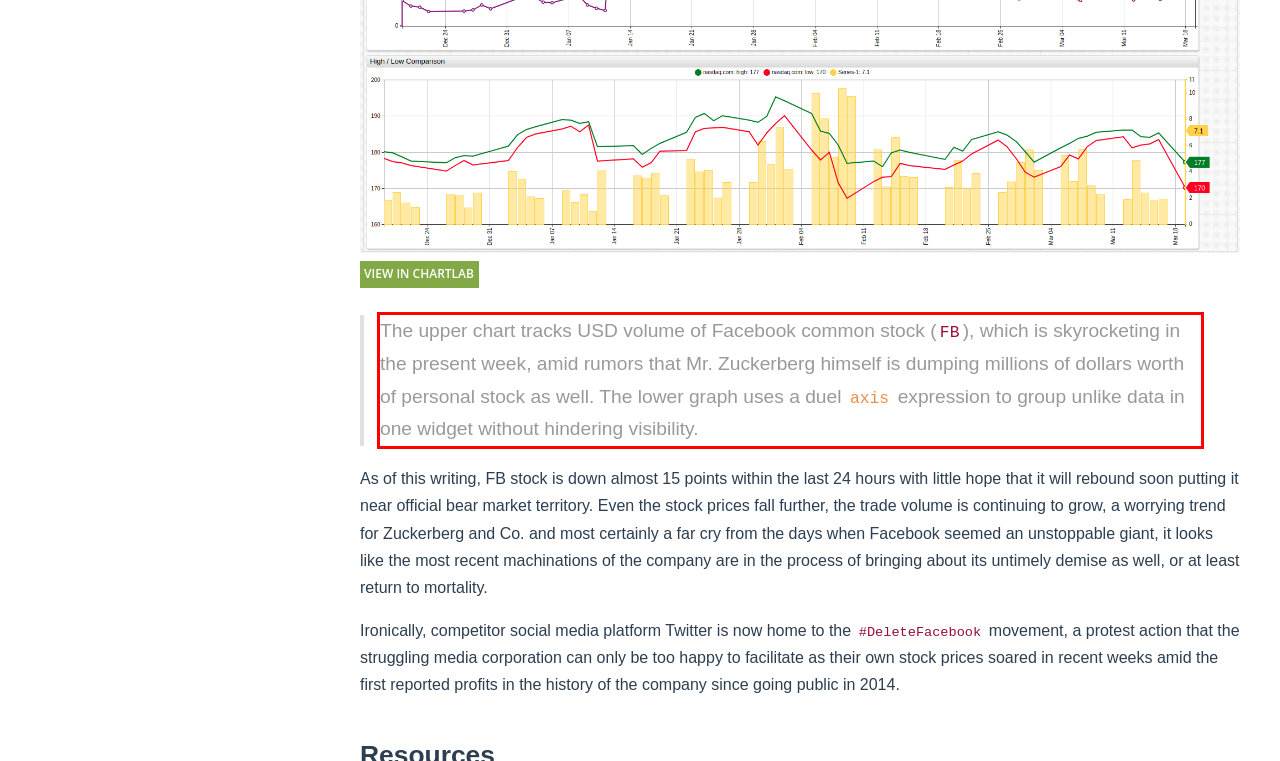Please examine the screenshot of the webpage and read the text present within the red rectangle bounding box.

The upper chart tracks USD volume of Facebook common stock (FB), which is skyrocketing in the present week, amid rumors that Mr. Zuckerberg himself is dumping millions of dollars worth of personal stock as well. The lower graph uses a duel axis expression to group unlike data in one widget without hindering visibility.